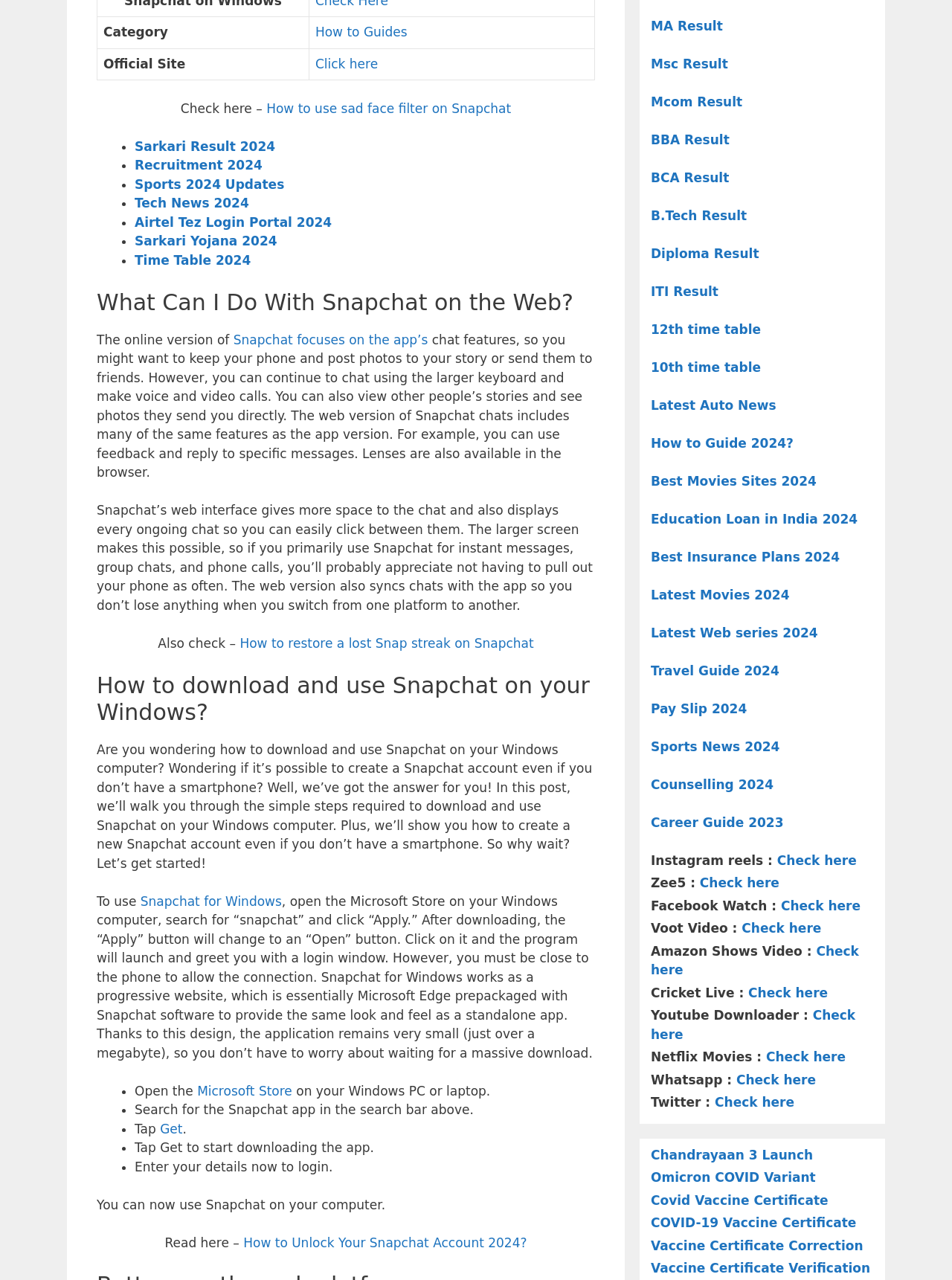How can I download Snapchat on my Windows computer?
Look at the image and answer the question using a single word or phrase.

Through Microsoft Store